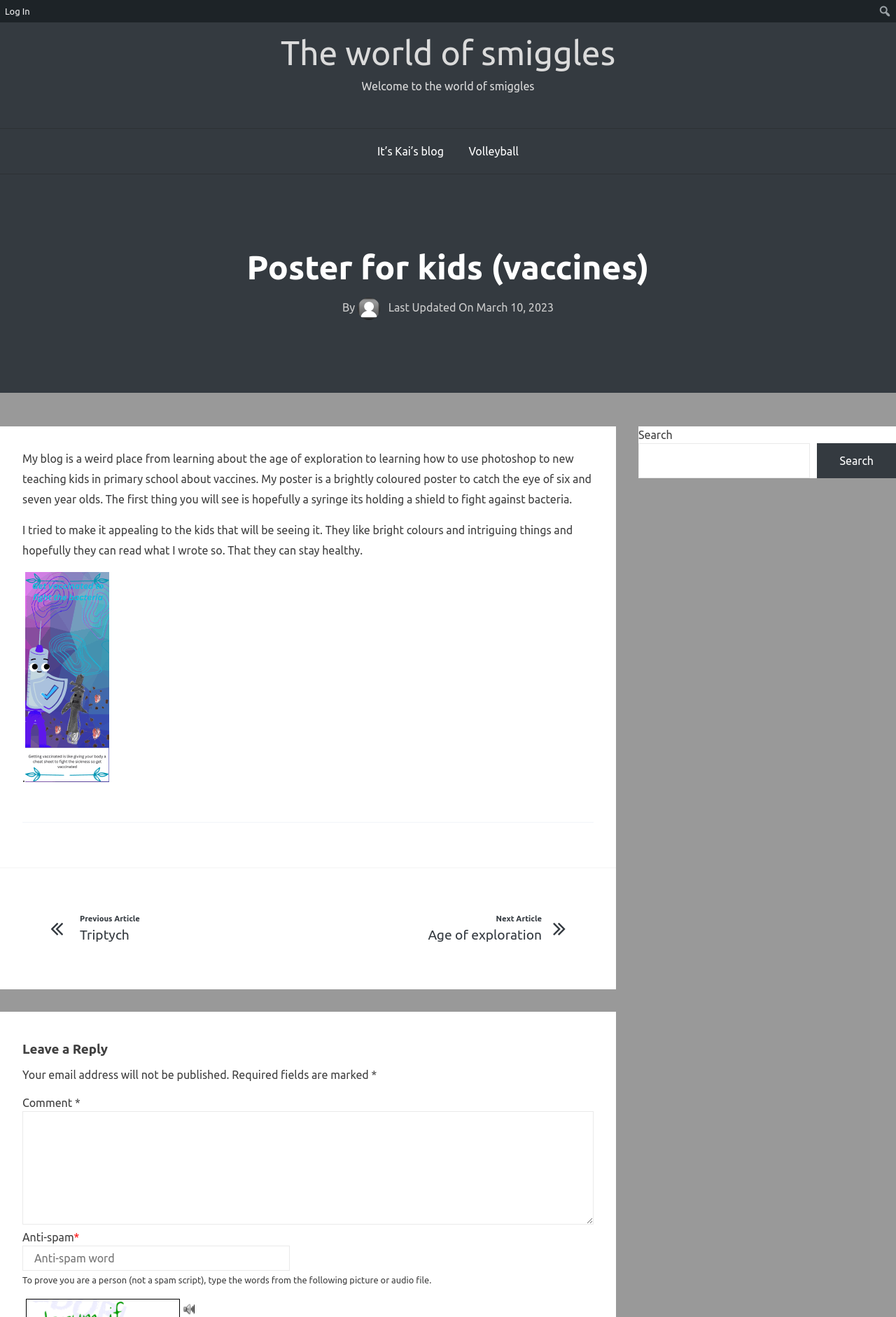Your task is to extract the text of the main heading from the webpage.

Poster for kids (vaccines)